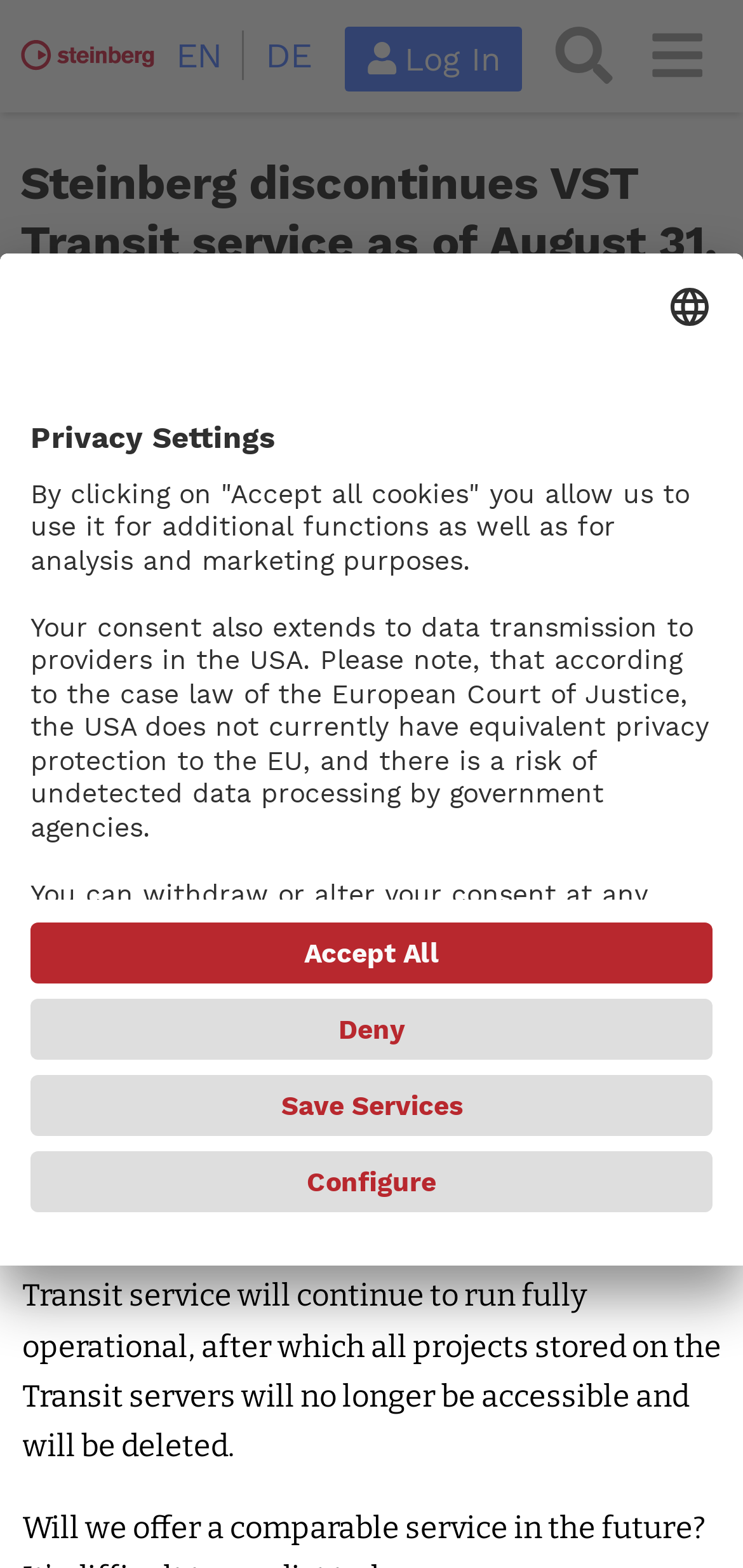What is the topic of the announcement?
Please provide a comprehensive answer based on the contents of the image.

I read the heading of the webpage, which states 'Steinberg discontinues VST Transit service as of August 31, 2023', and determined that the topic of the announcement is the discontinuation of the VST Transit service.